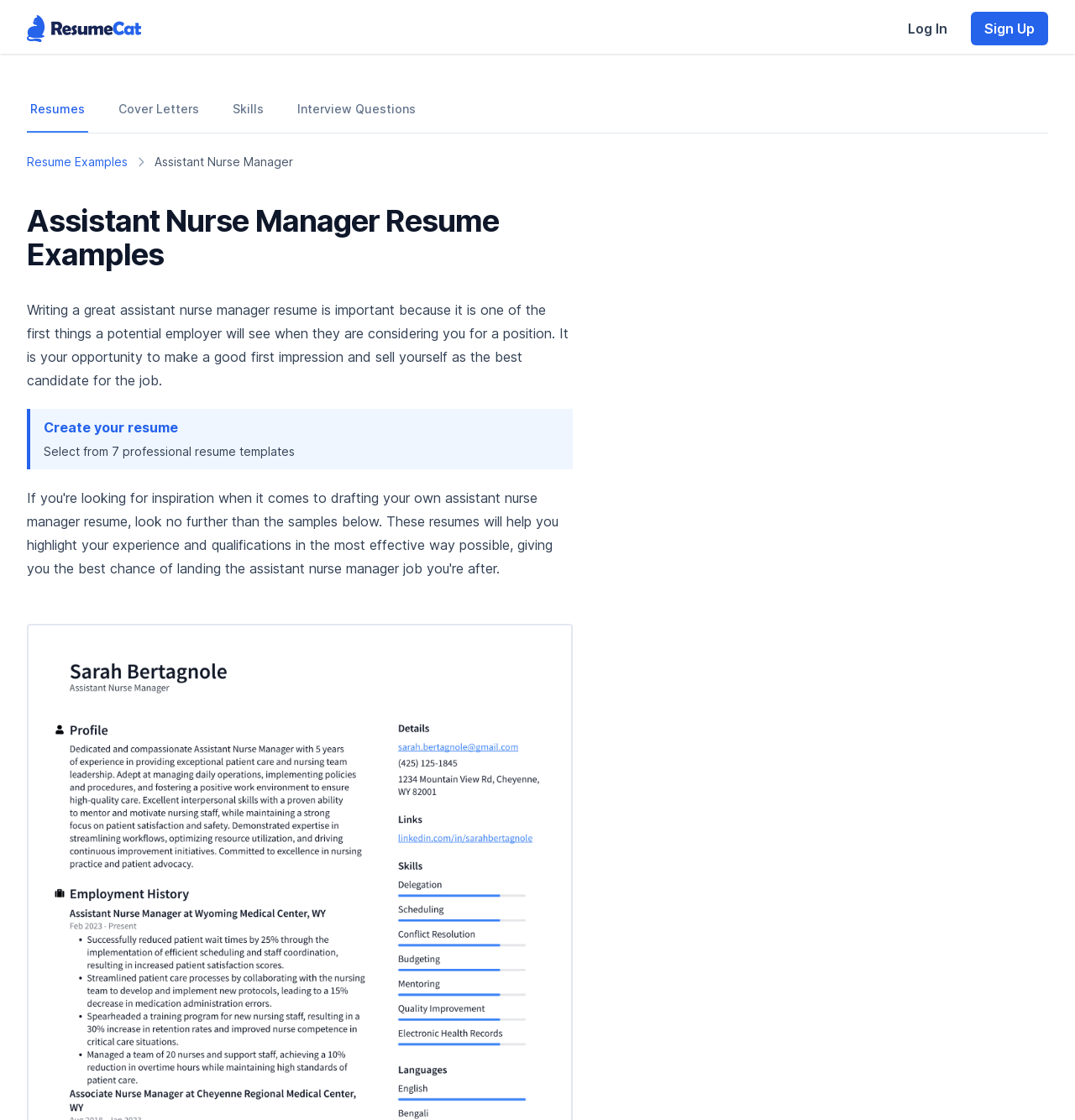Please determine the bounding box coordinates of the element's region to click in order to carry out the following instruction: "Click the ResumeCat logo". The coordinates should be four float numbers between 0 and 1, i.e., [left, top, right, bottom].

[0.025, 0.009, 0.131, 0.042]